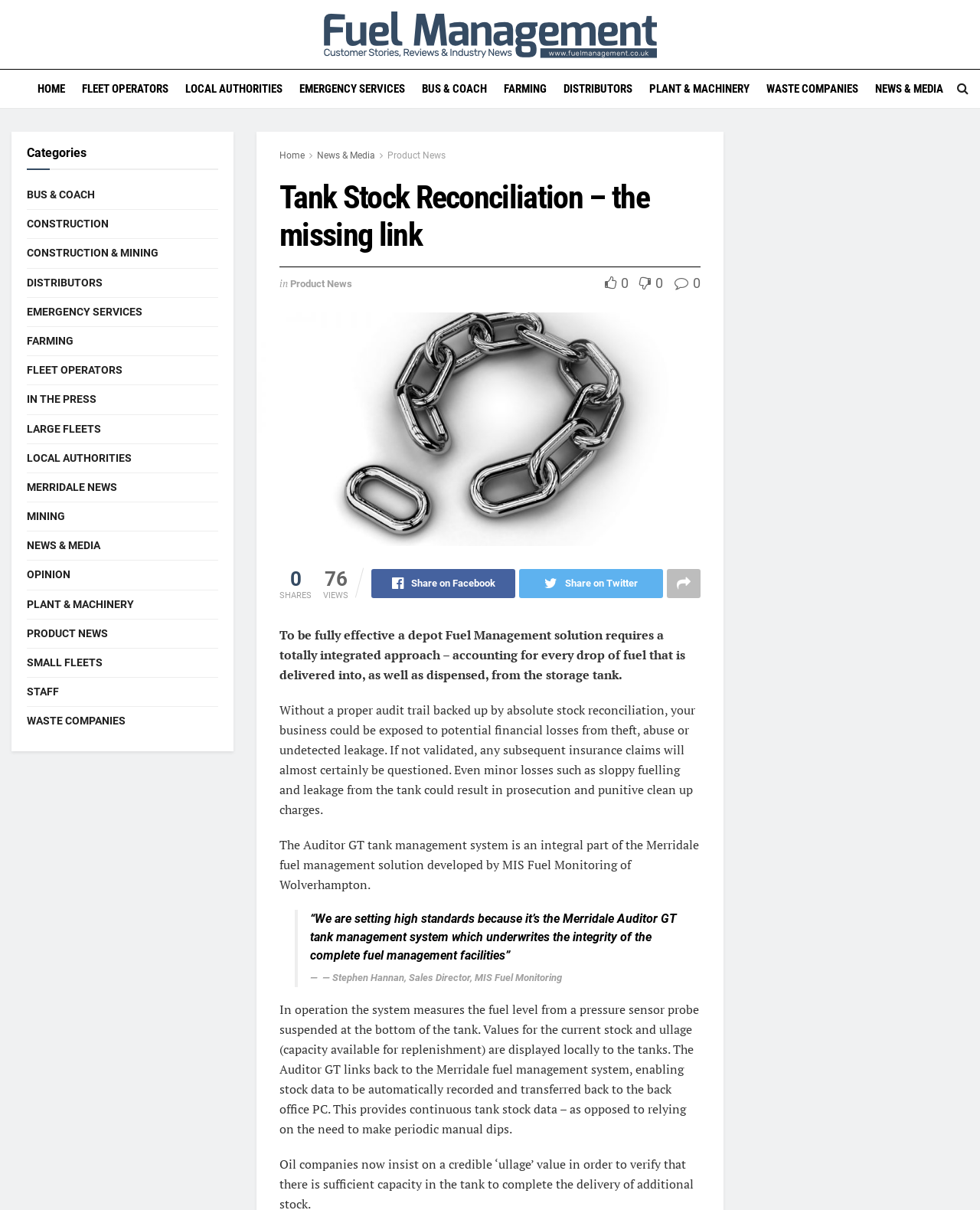Identify the bounding box coordinates of the element to click to follow this instruction: 'Share on Facebook'. Ensure the coordinates are four float values between 0 and 1, provided as [left, top, right, bottom].

[0.379, 0.47, 0.526, 0.494]